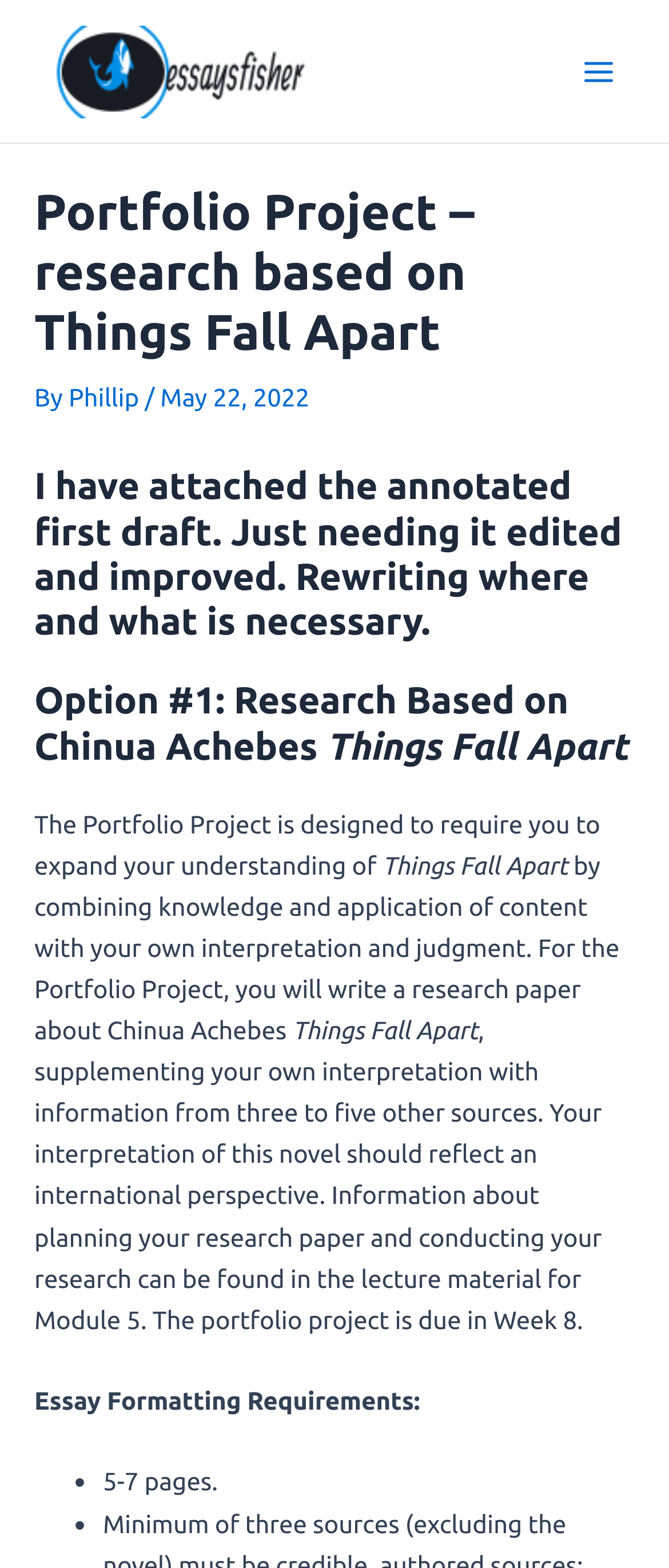What is the novel that the research paper is based on?
Refer to the image and respond with a one-word or short-phrase answer.

Things Fall Apart